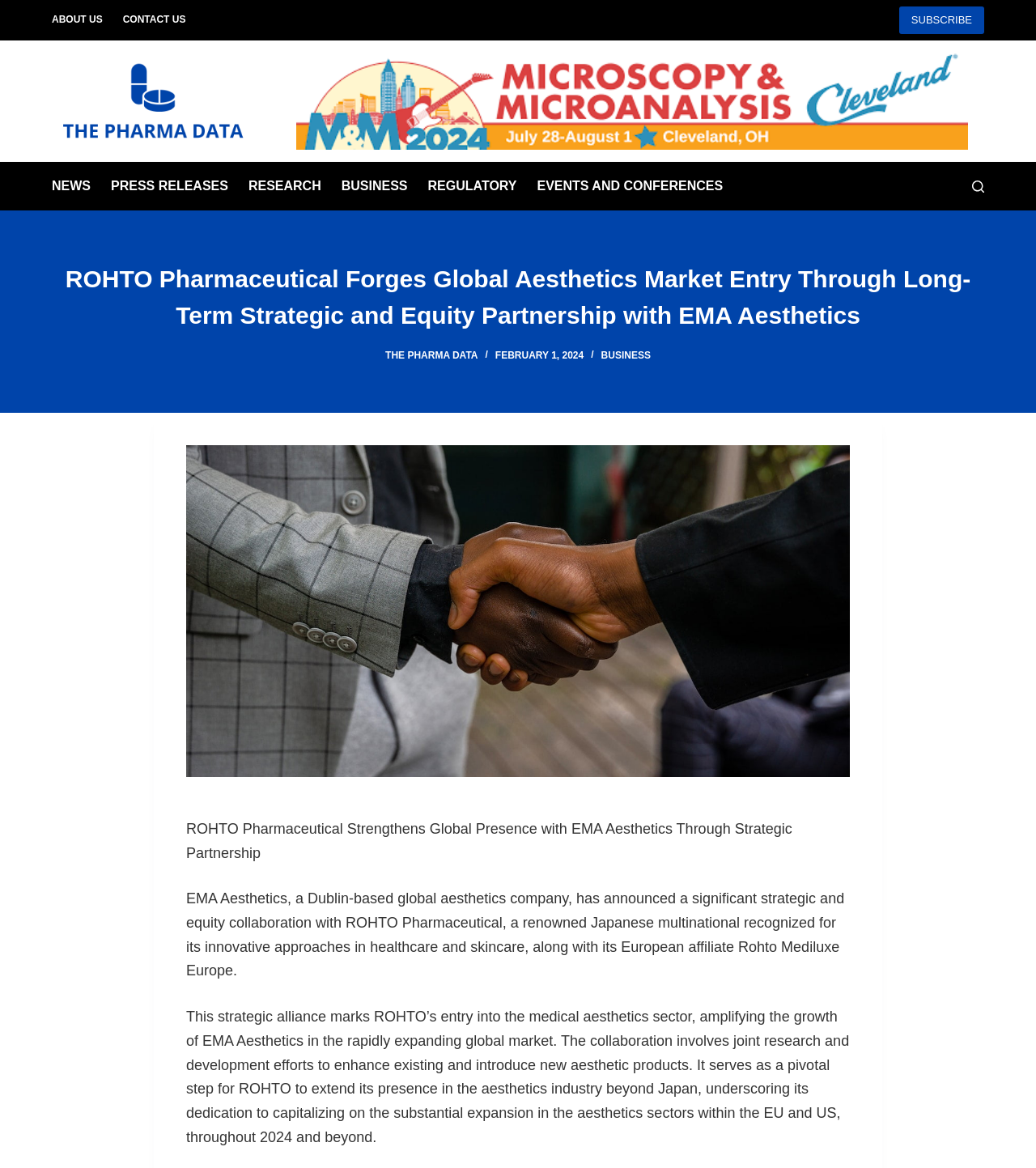Provide a brief response using a word or short phrase to this question:
What is the industry sector that ROHTO Pharmaceutical is entering through this partnership?

Medical aesthetics